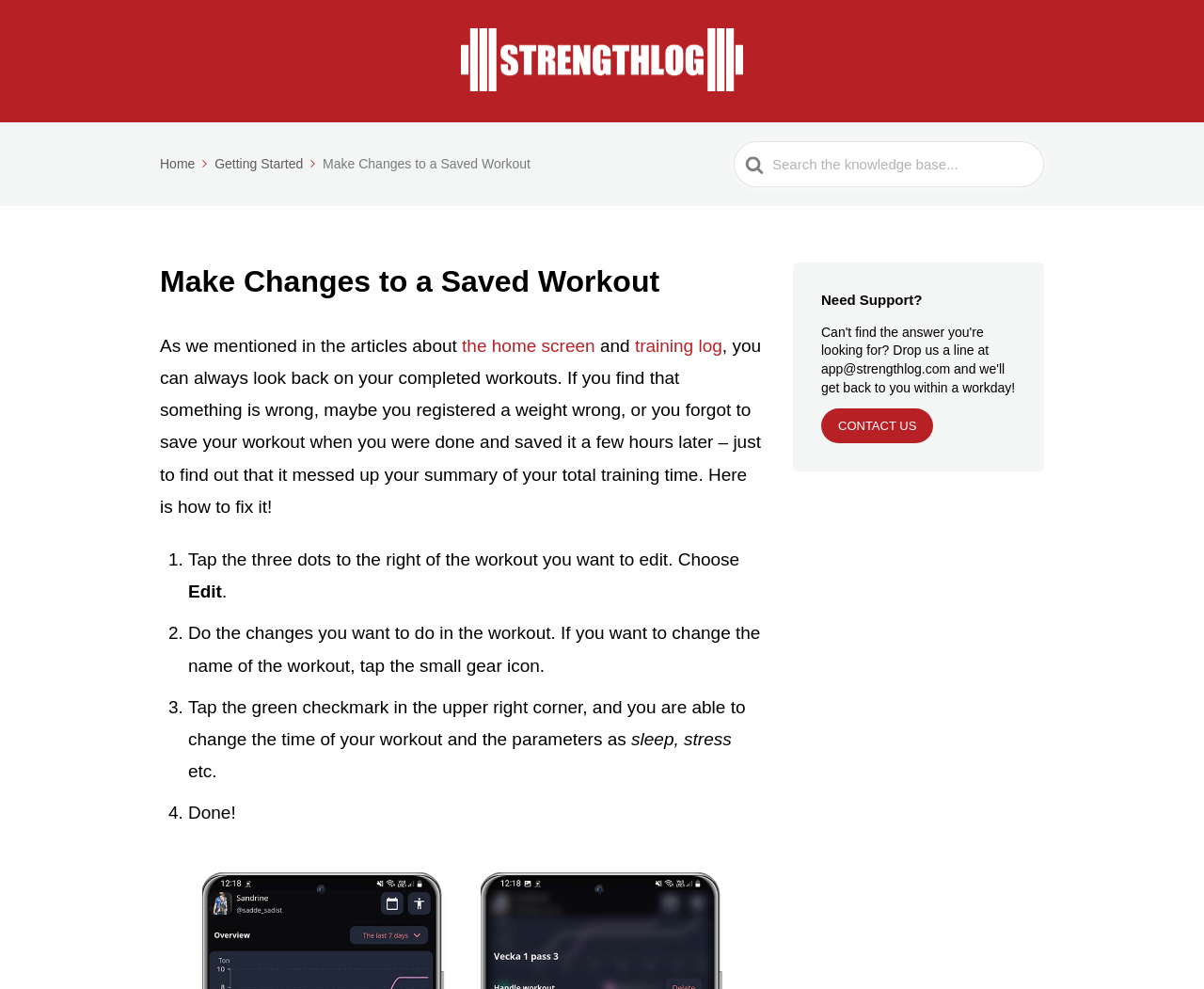Please determine the bounding box coordinates of the area that needs to be clicked to complete this task: 'Edit a workout'. The coordinates must be four float numbers between 0 and 1, formatted as [left, top, right, bottom].

[0.156, 0.588, 0.184, 0.608]